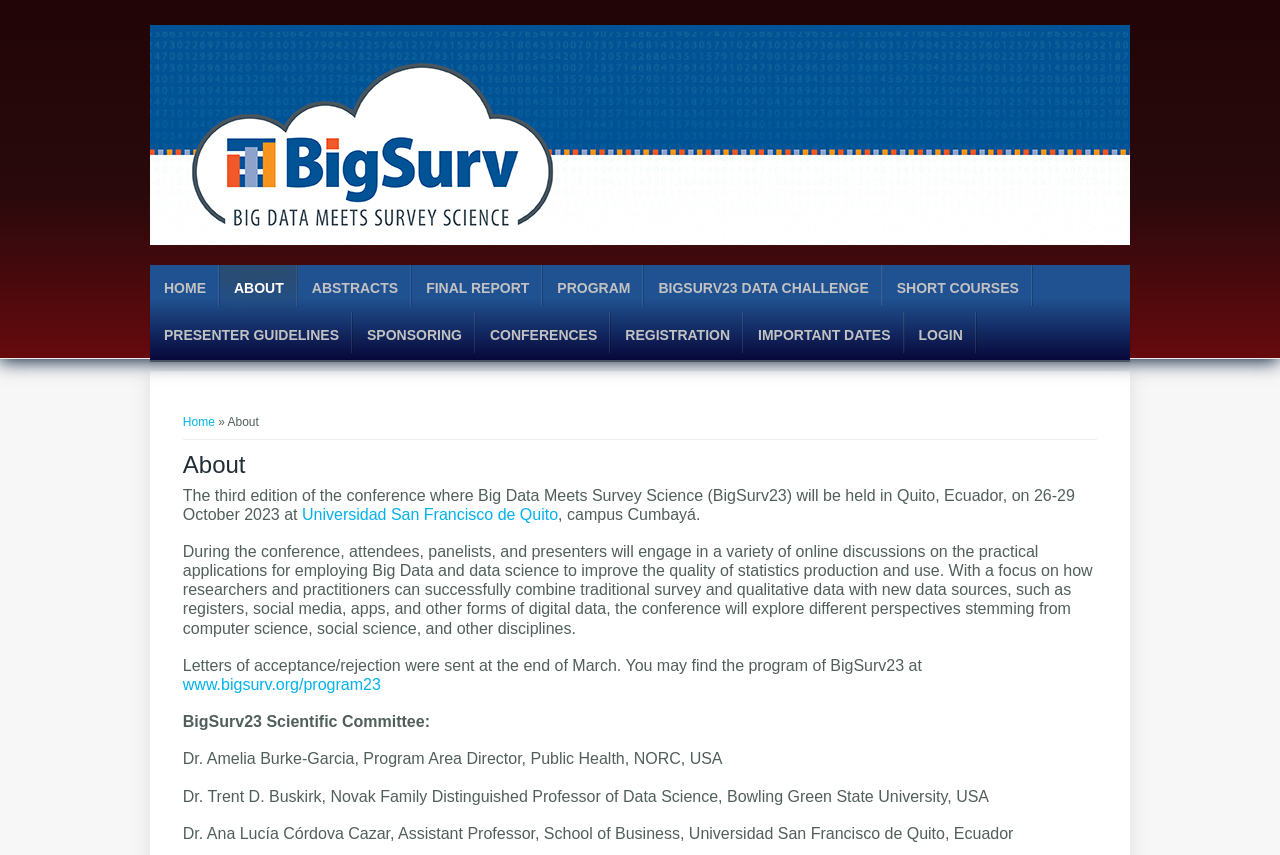What is the focus of the BigSurv23 conference?
Using the picture, provide a one-word or short phrase answer.

Combining traditional survey and qualitative data with new data sources